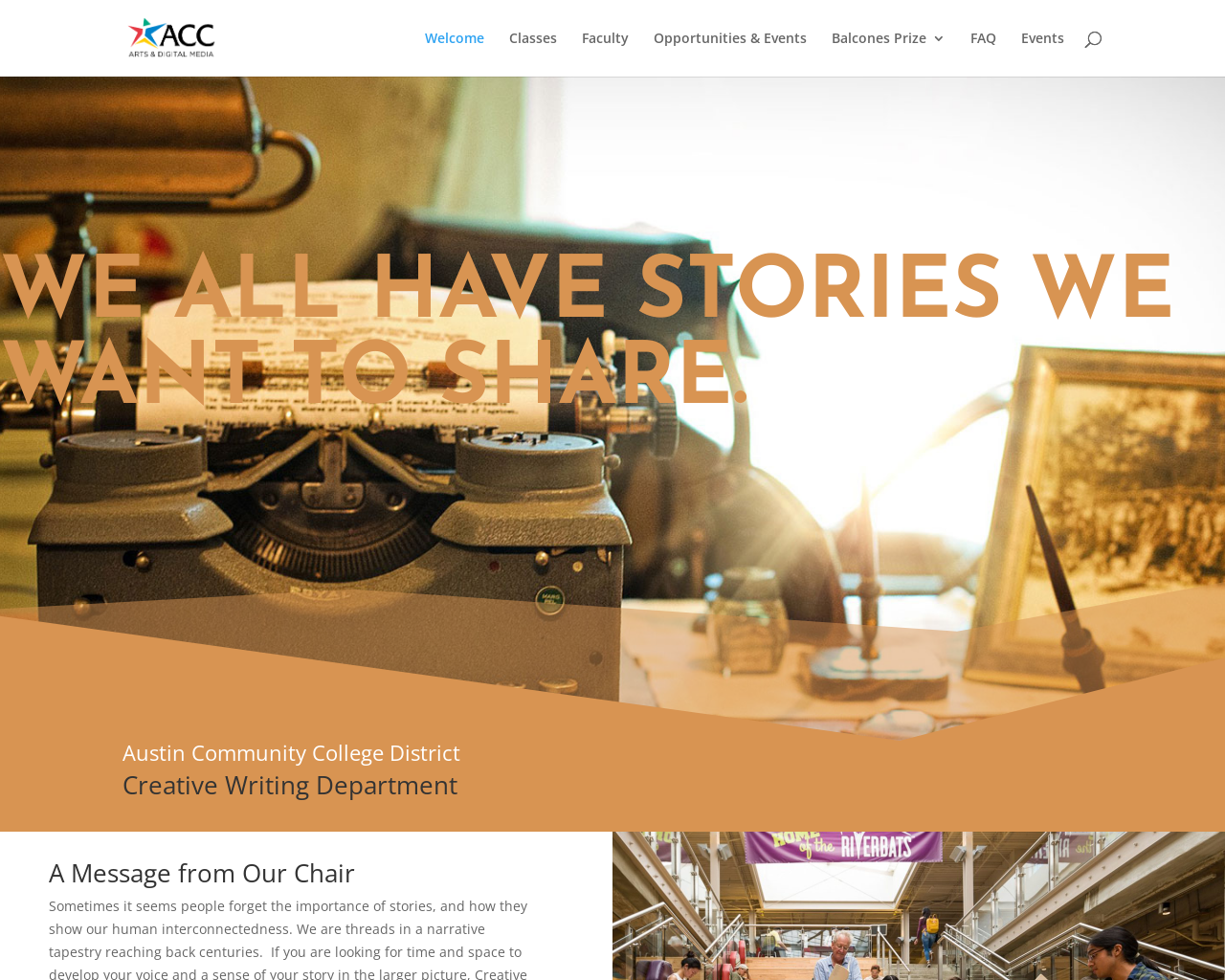Please specify the bounding box coordinates of the clickable region to carry out the following instruction: "go to the Welcome page". The coordinates should be four float numbers between 0 and 1, in the format [left, top, right, bottom].

[0.347, 0.032, 0.395, 0.078]